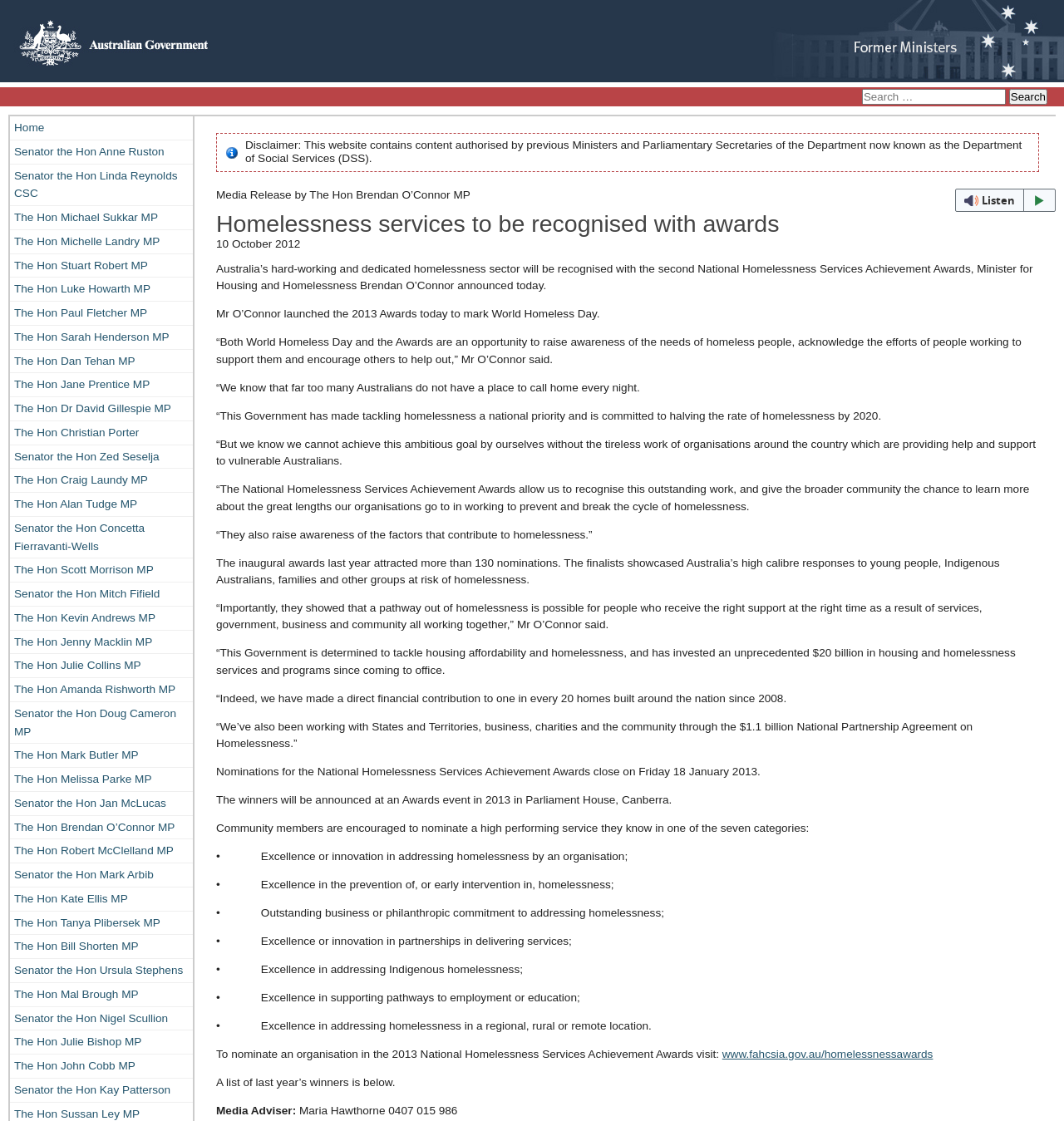Construct a comprehensive description capturing every detail on the webpage.

This webpage appears to be a news article or press release from the Australian Government, specifically from the Department of Social Services (DSS). At the top of the page, there is a search bar and a link to the "Home" page. Below this, there is a list of links to various former Ministers and Parliamentary Secretaries.

The main content of the page is a media release from the Hon Brendan O'Connor MP, Minister for Housing and Homelessness, announcing the launch of the 2013 National Homelessness Services Achievement Awards. The awards aim to recognize the hard work and dedication of organizations and individuals working to address homelessness in Australia.

The article provides details about the awards, including the categories and the nomination process. It also mentions the government's commitment to tackling homelessness, including its investment of $20 billion in housing and homelessness services and programs since 2008.

The page also includes a list of links to former Ministers and Parliamentary Secretaries, which takes up a significant portion of the page. There is also a button to listen to the article with webReader and a disclaimer at the bottom of the page.

Overall, the webpage is focused on providing information about the National Homelessness Services Achievement Awards and the Australian Government's efforts to address homelessness.